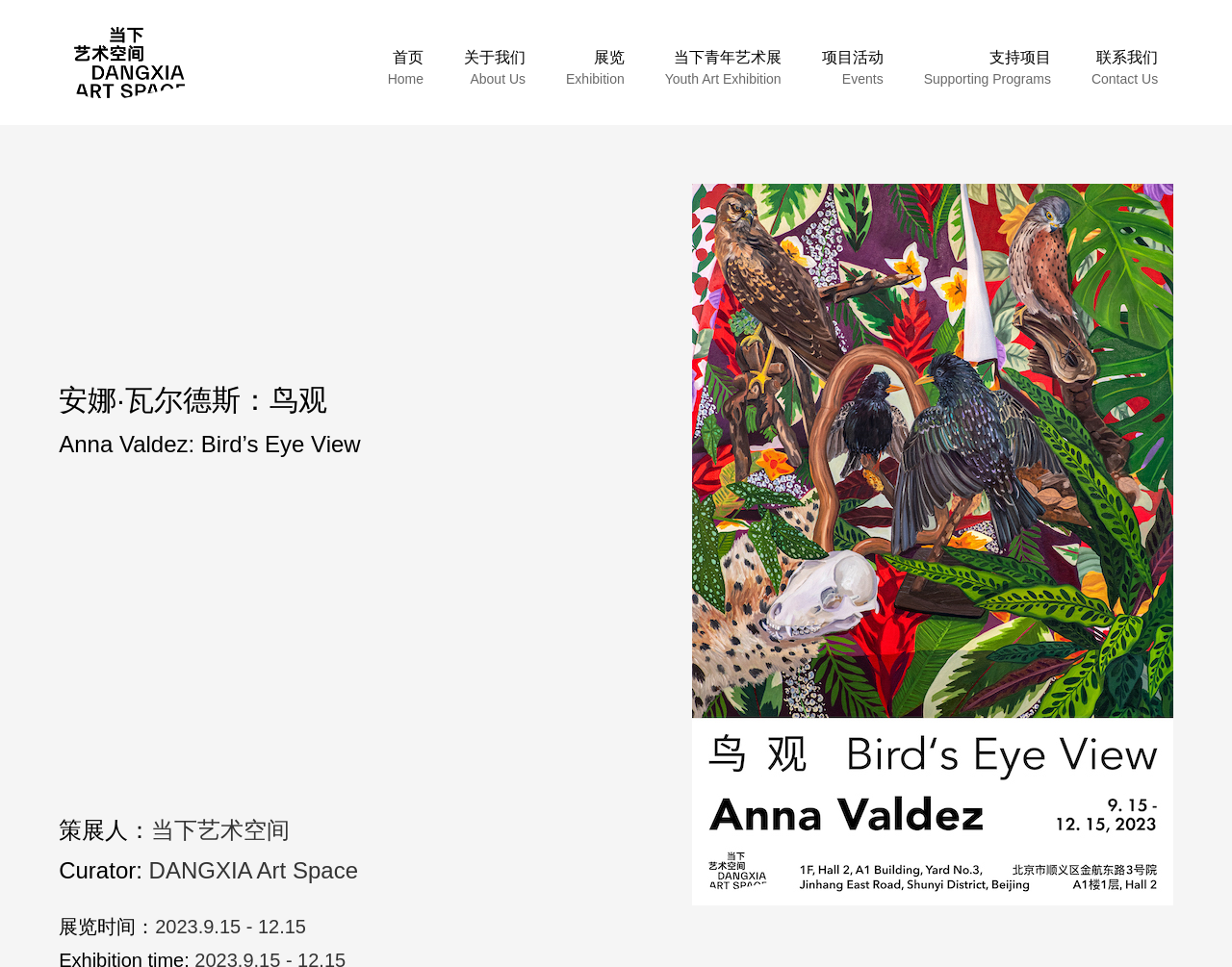Create a detailed narrative describing the layout and content of the webpage.

The webpage is about an art exhibition featuring Anna Valdez's work, titled "Bird's Eye View". At the top left of the page, there is a link to an unknown webpage. To the right of this link, there is a navigation menu with links to various sections of the website, including "Home", "About Us", "Exhibition", "Youth Art Exhibition", "Events", "Supporting Programs", and "Contact Us". 

Below the navigation menu, there is a large heading that reads "安娜·瓦尔德斯：鸟观" (Anna Valdez: Bird's Eye View) in Chinese, followed by the same title in English. 

Further down the page, there are three more headings. The first one reads "策展人：当下艺术空间" (Curator: DANGXIA Art Space) in Chinese, followed by the same text in English. The second heading displays the exhibition duration, "展览时间：2023.9.15 - 12.15" (September 15, 2023 - December 15, 2023).